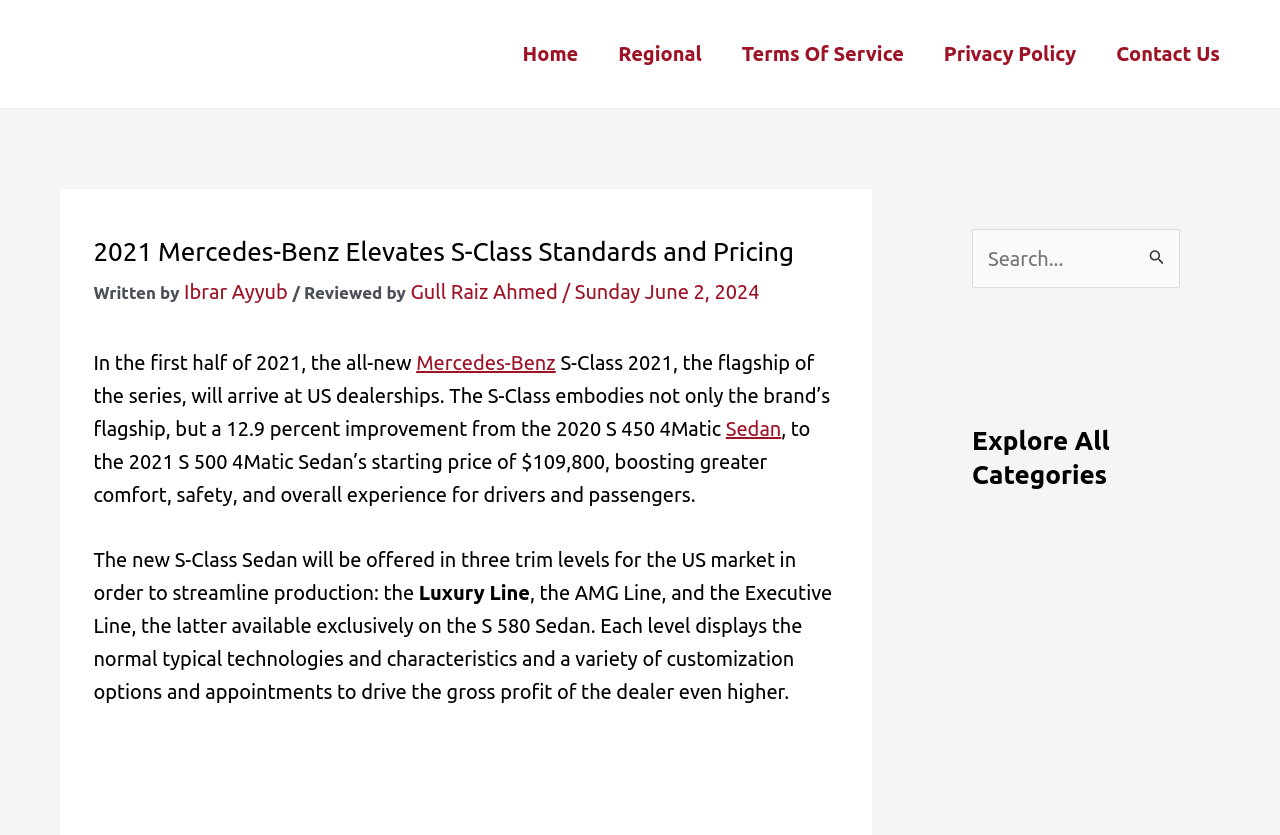Show me the bounding box coordinates of the clickable region to achieve the task as per the instruction: "Click the 'Contact Us' link".

[0.856, 0.023, 0.969, 0.107]